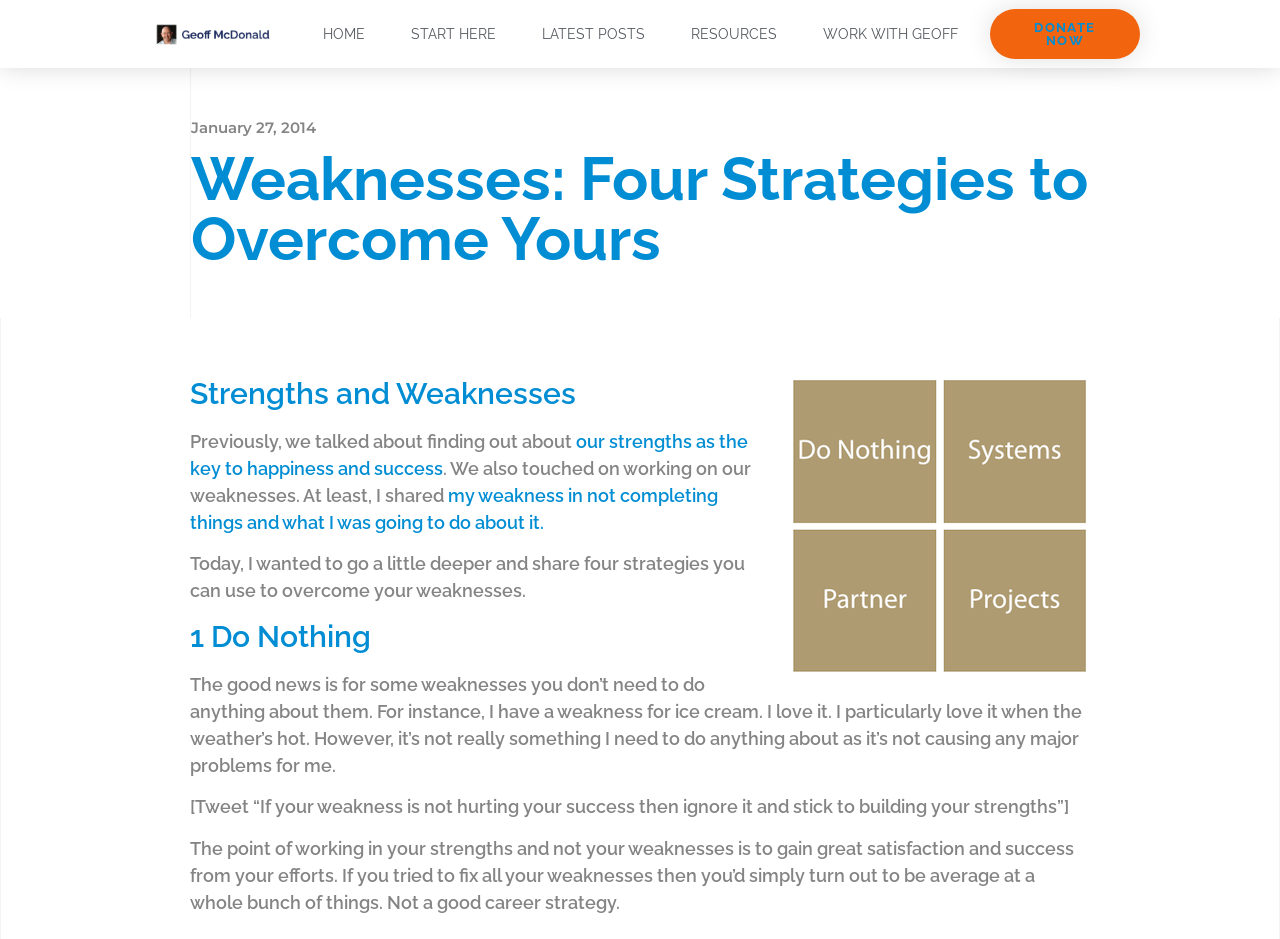Identify the bounding box coordinates of the specific part of the webpage to click to complete this instruction: "Donate now".

[0.773, 0.01, 0.891, 0.063]